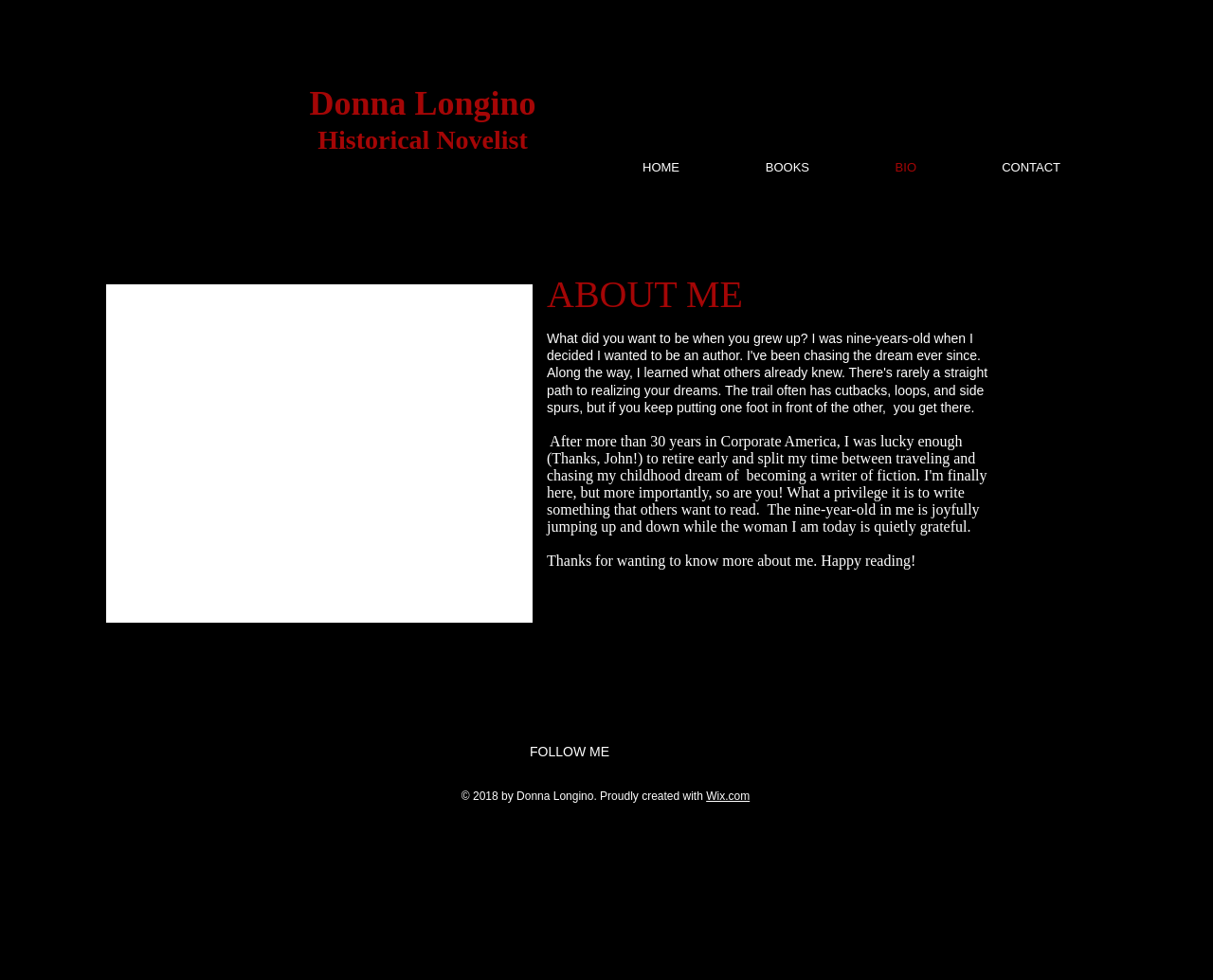Answer the question in one word or a short phrase:
What is the year of copyright for the website?

2018